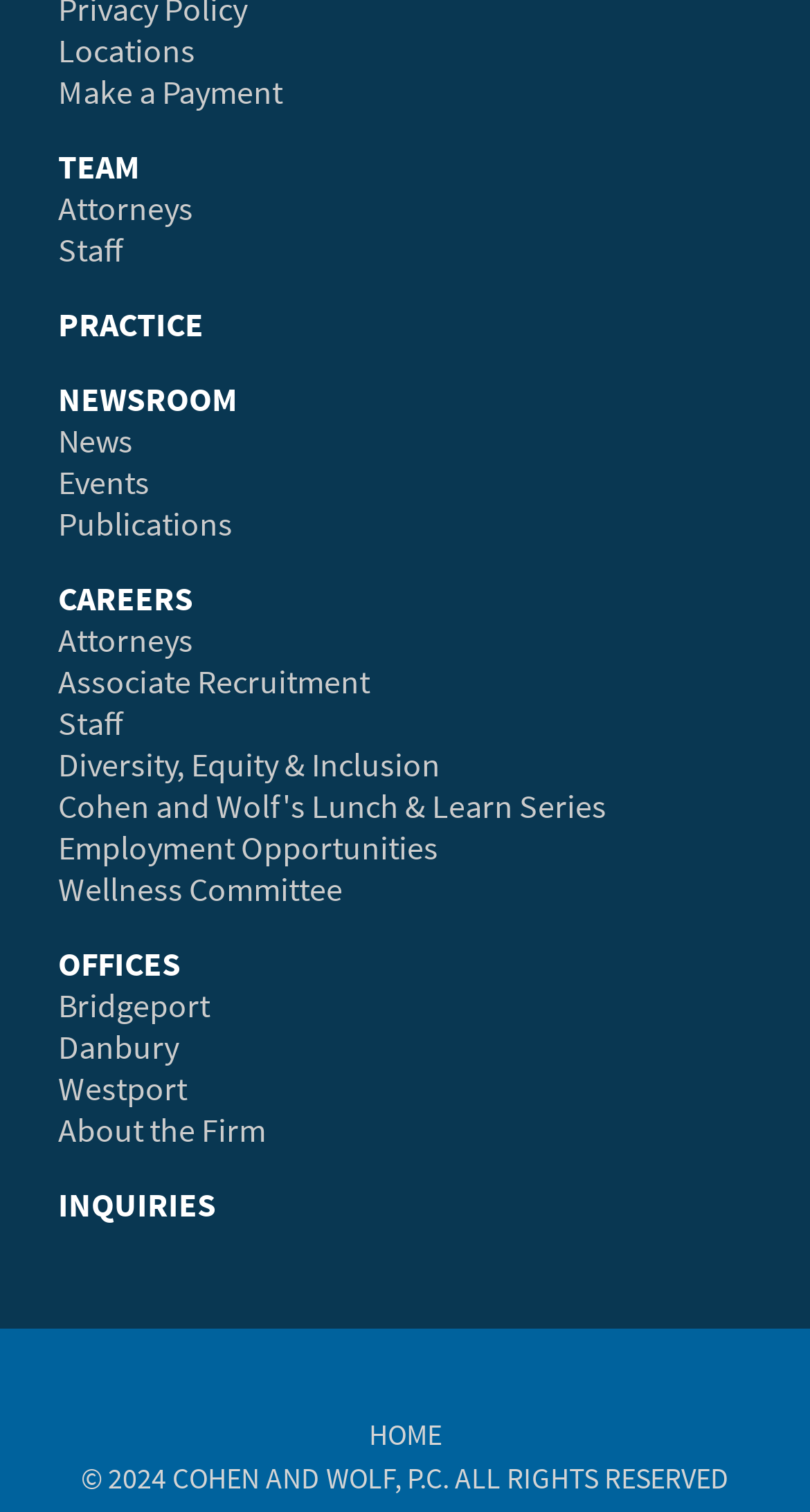Please reply with a single word or brief phrase to the question: 
What is the last item listed under 'NEWSROOM'?

Publications